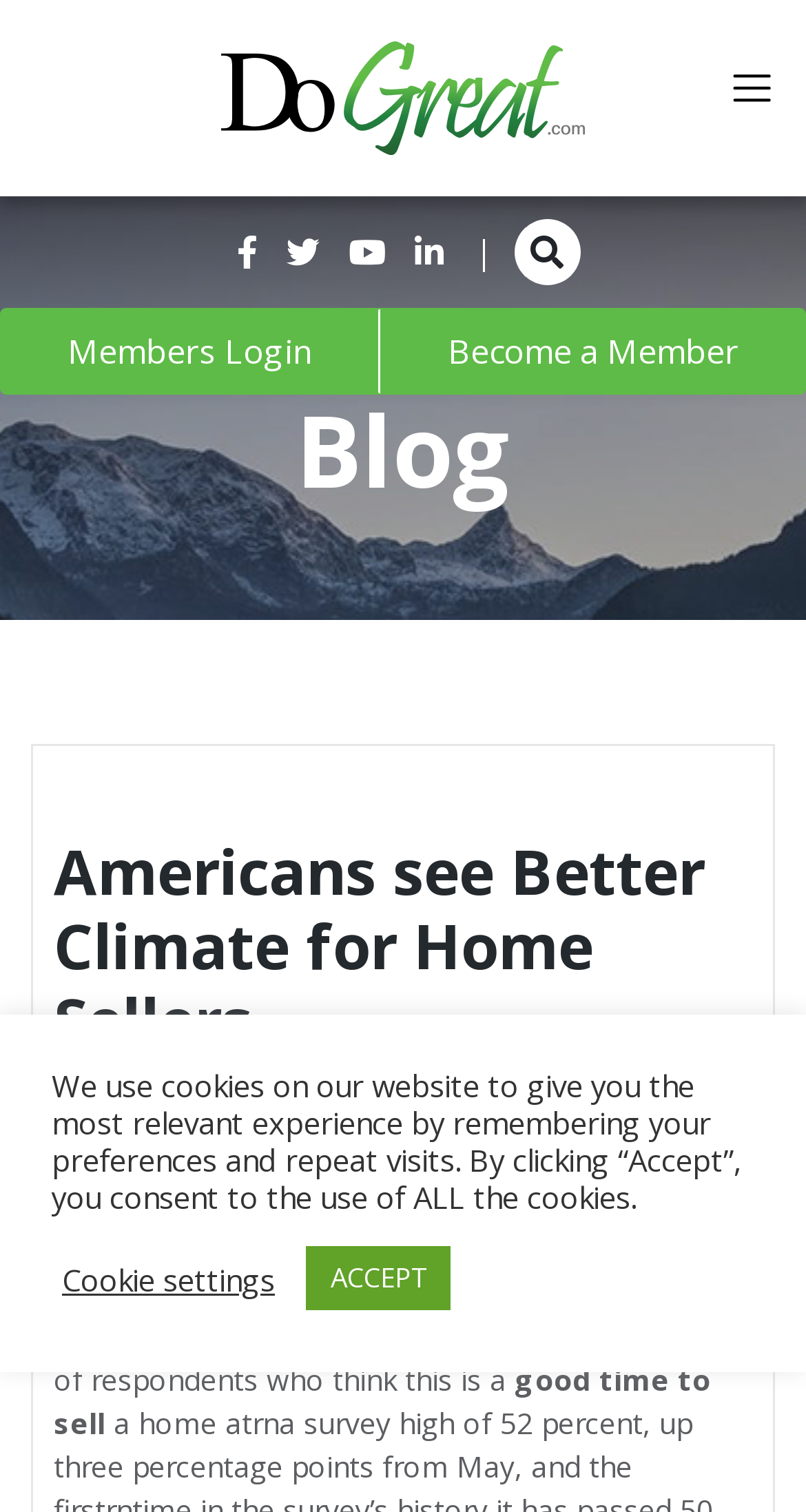Generate a thorough caption that explains the contents of the webpage.

The webpage is about real estate investing, specifically discussing a survey on the housing market. At the top, there is a logo image with the text "DoGreat | Real Estate Investing" next to it, which is also a link. Below the logo, there are four social media links represented by icons. 

To the right of the social media links, there is a vertical separator line, followed by a "Members Login" and "Become a Member" links. A toggle navigation button is located at the top right corner of the page.

The main content of the page is divided into two sections. The first section has a heading "Blog" and features a large background image that spans the entire width of the page. 

The second section has a heading "Americans see Better Climate for Home Sellers" and is an article discussing the results of a survey. The article is written by "devteam" and was published on July 8th, 2015. The content of the article is a summary of the survey's findings, including a quote about the number of respondents who think it's a good time to sell. 

At the bottom of the page, there is a notification about the use of cookies on the website, with options to accept or customize cookie settings.